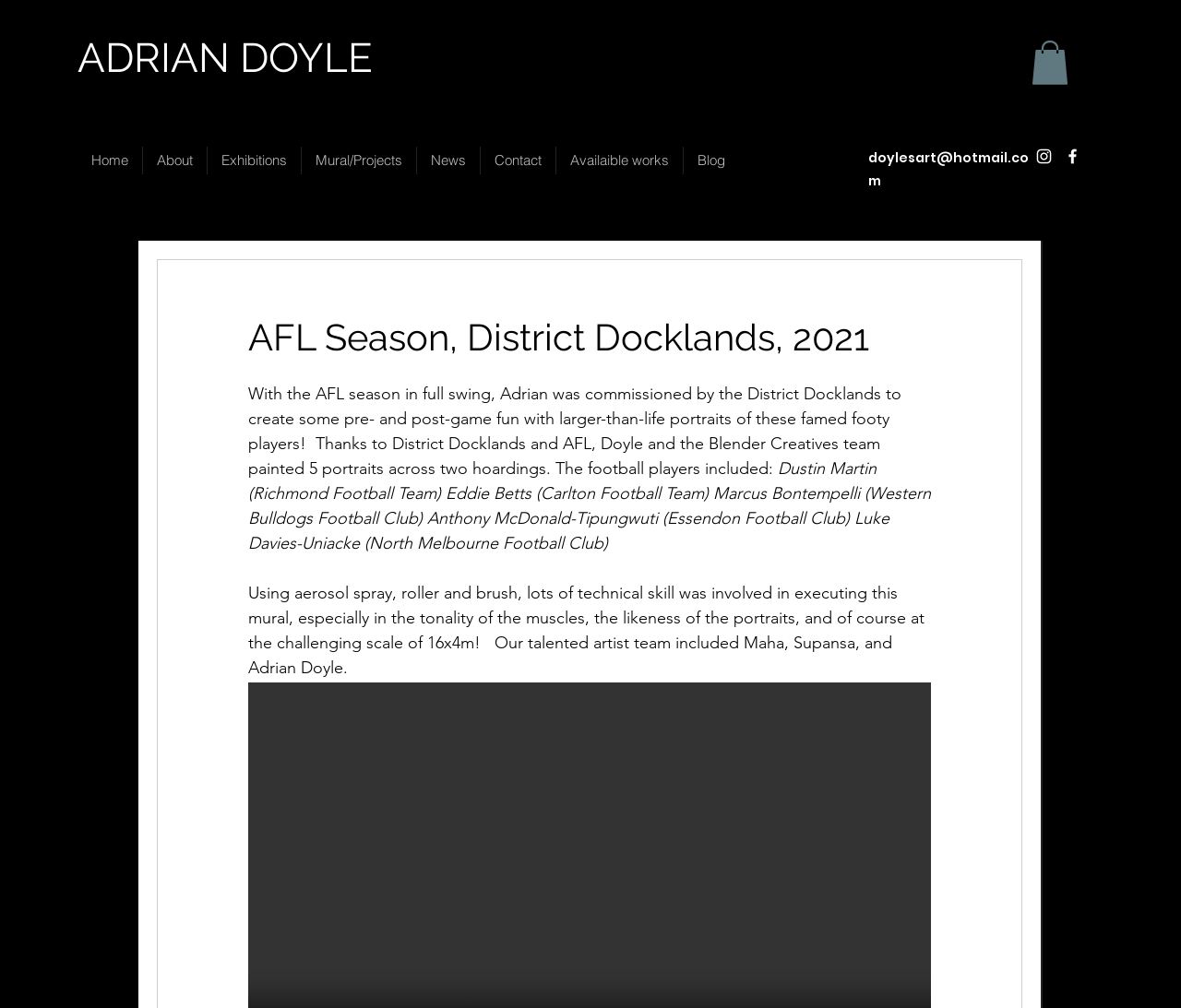Who is the artist of the AFL season portraits? Refer to the image and provide a one-word or short phrase answer.

Adrian Doyle